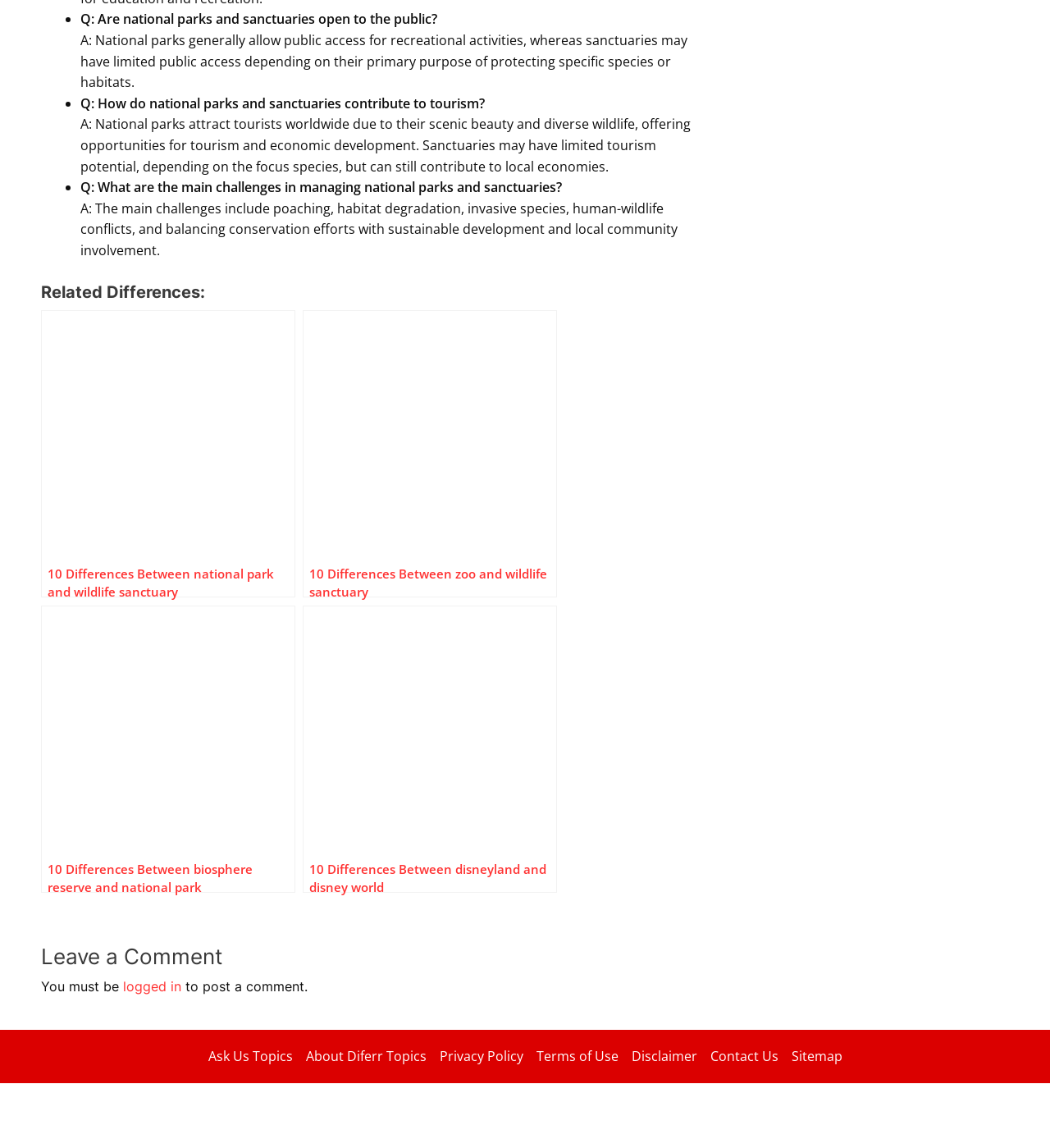How do national parks contribute to tourism?
Look at the image and answer the question with a single word or phrase.

Attract tourists